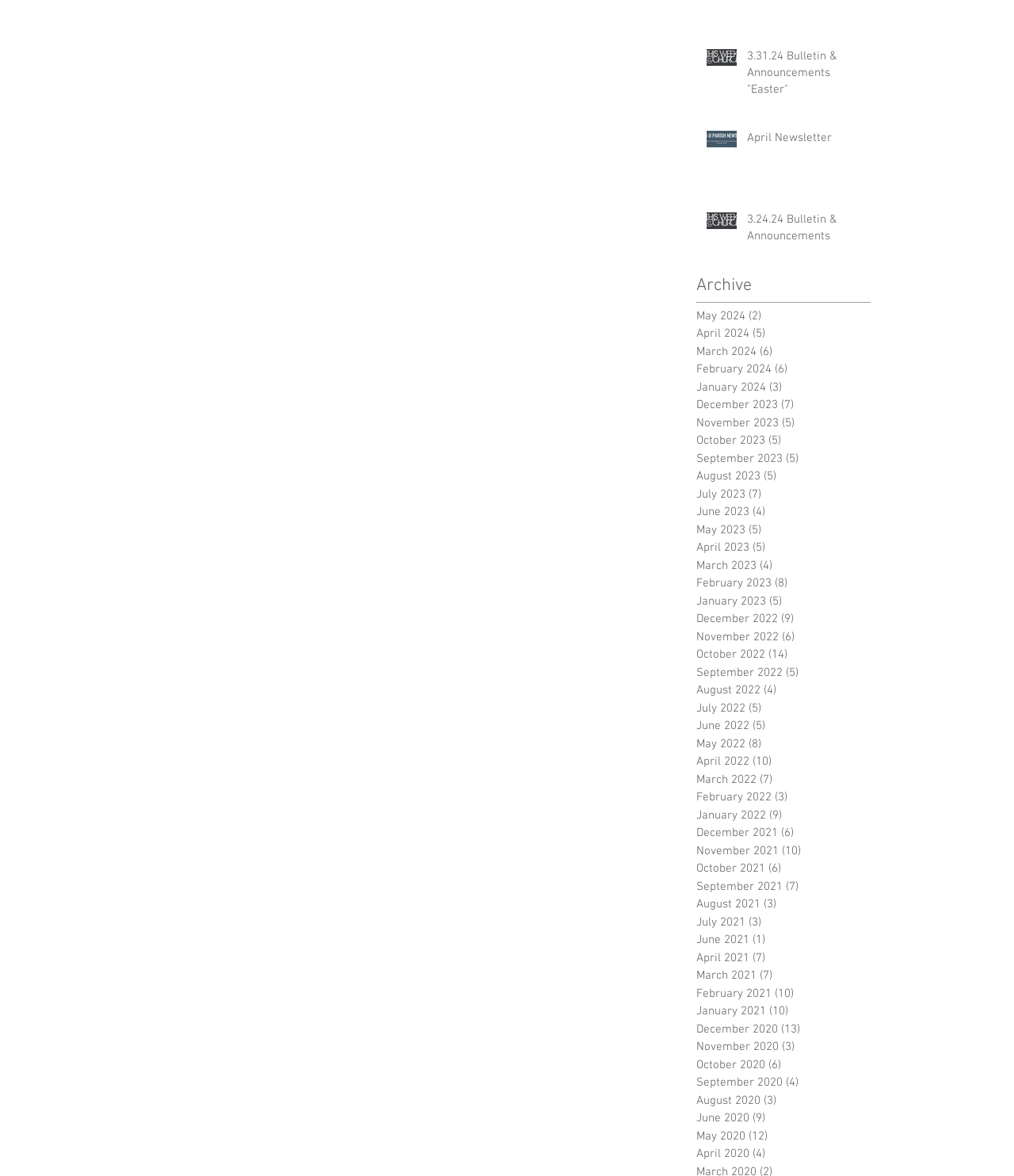Please identify the bounding box coordinates of the area that needs to be clicked to fulfill the following instruction: "Read 3.24.24 Bulletin & Announcements."

[0.737, 0.18, 0.849, 0.214]